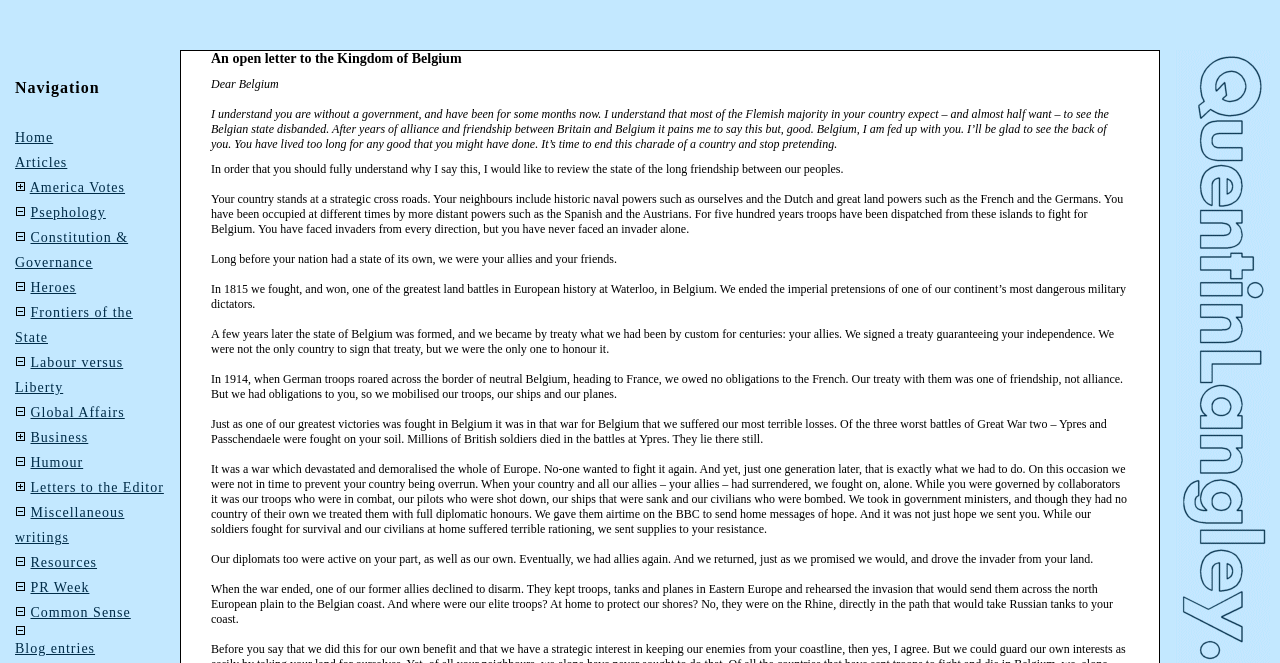Determine the bounding box for the UI element described here: "Business".

[0.024, 0.649, 0.069, 0.671]